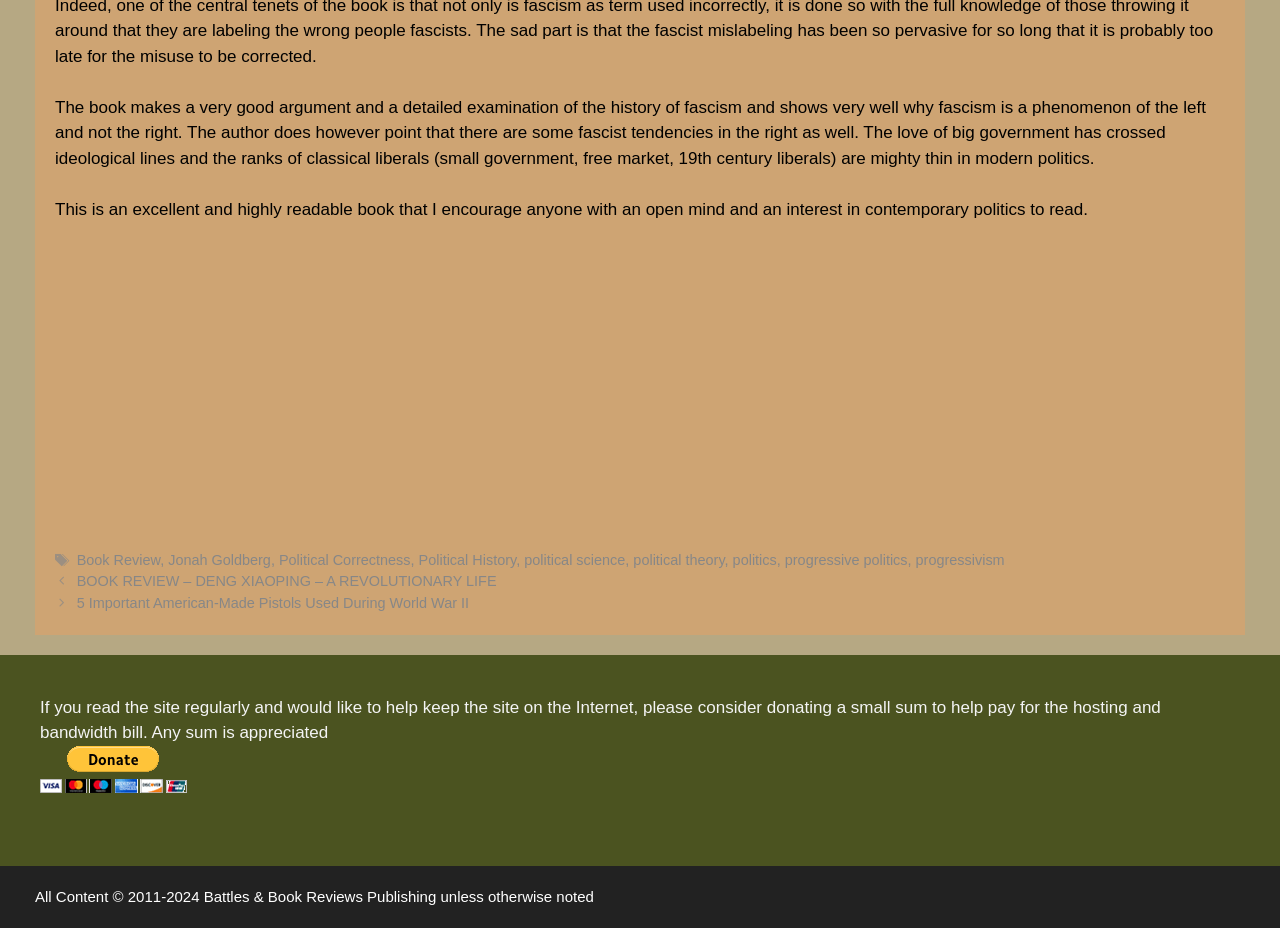What type of content is available on this website?
Based on the image, answer the question with as much detail as possible.

The presence of a book review on the current webpage, as well as the navigation element with ID 198 containing links to other book reviews, suggests that the website primarily features book reviews.